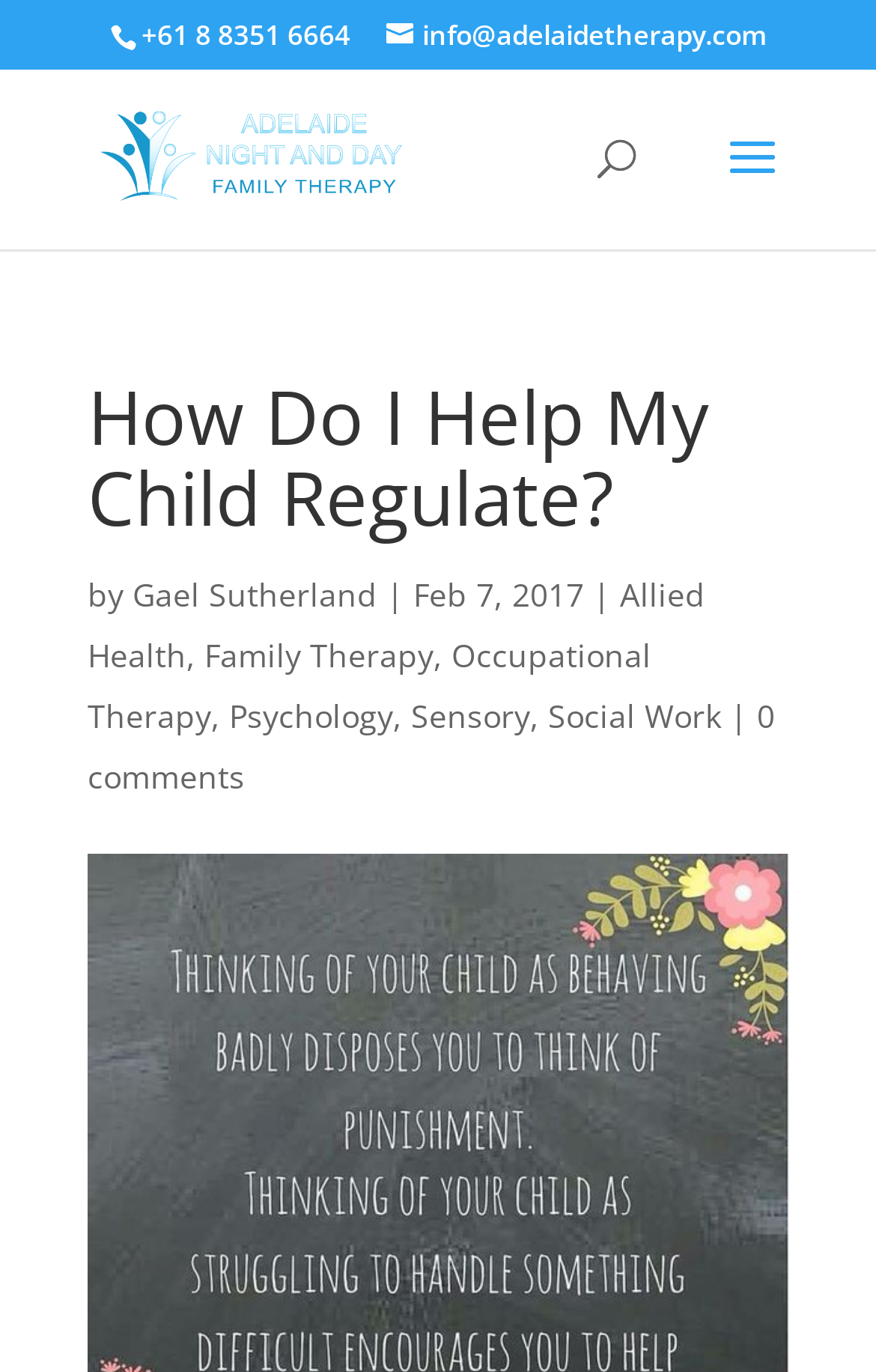Please identify the bounding box coordinates for the region that you need to click to follow this instruction: "visit the Allied Health page".

[0.1, 0.417, 0.805, 0.493]